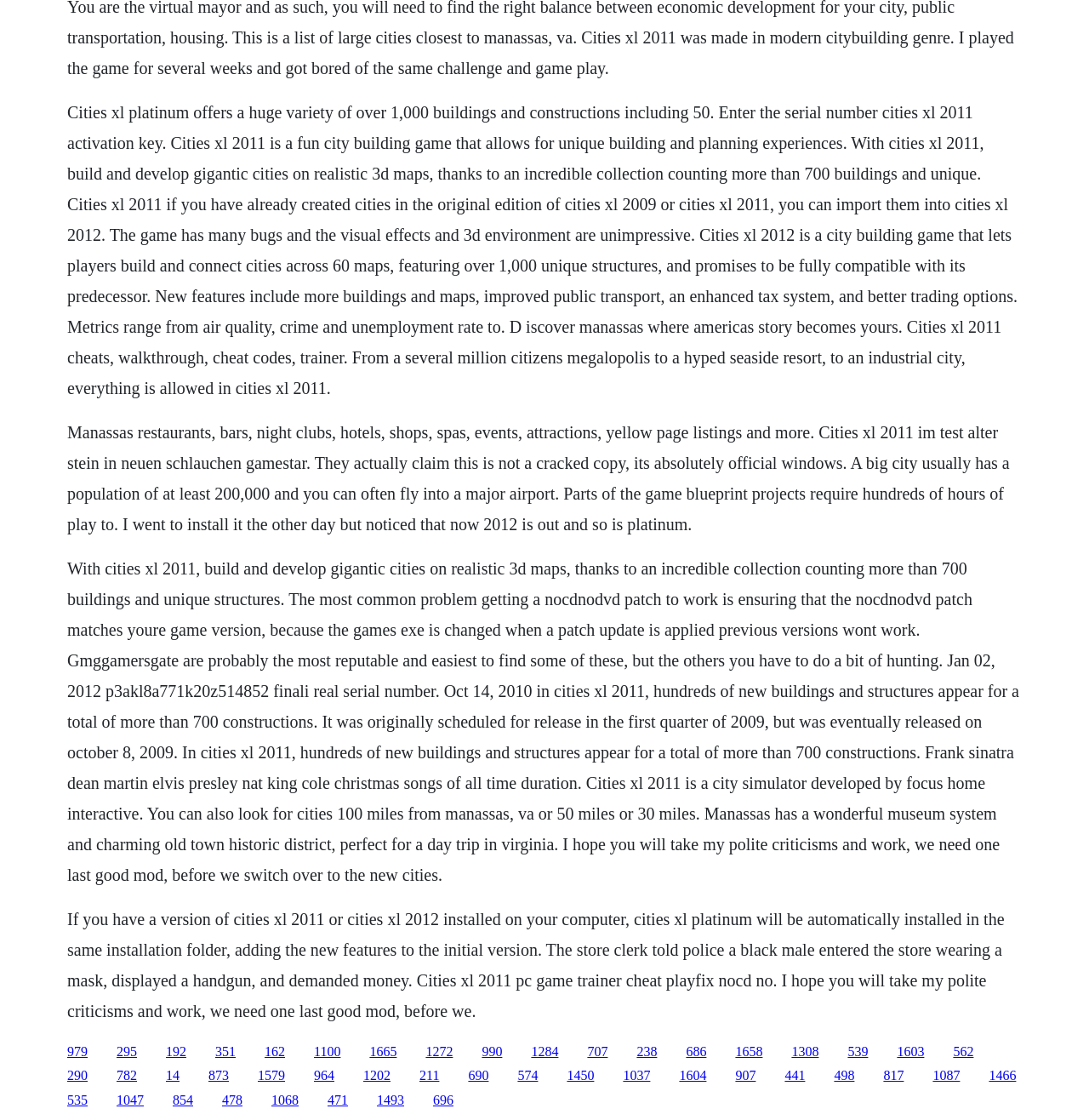Look at the image and answer the question in detail:
What is the population of a big city?

The webpage mentions that a big city usually has a population of at least 200,000 and you can often fly into a major airport.